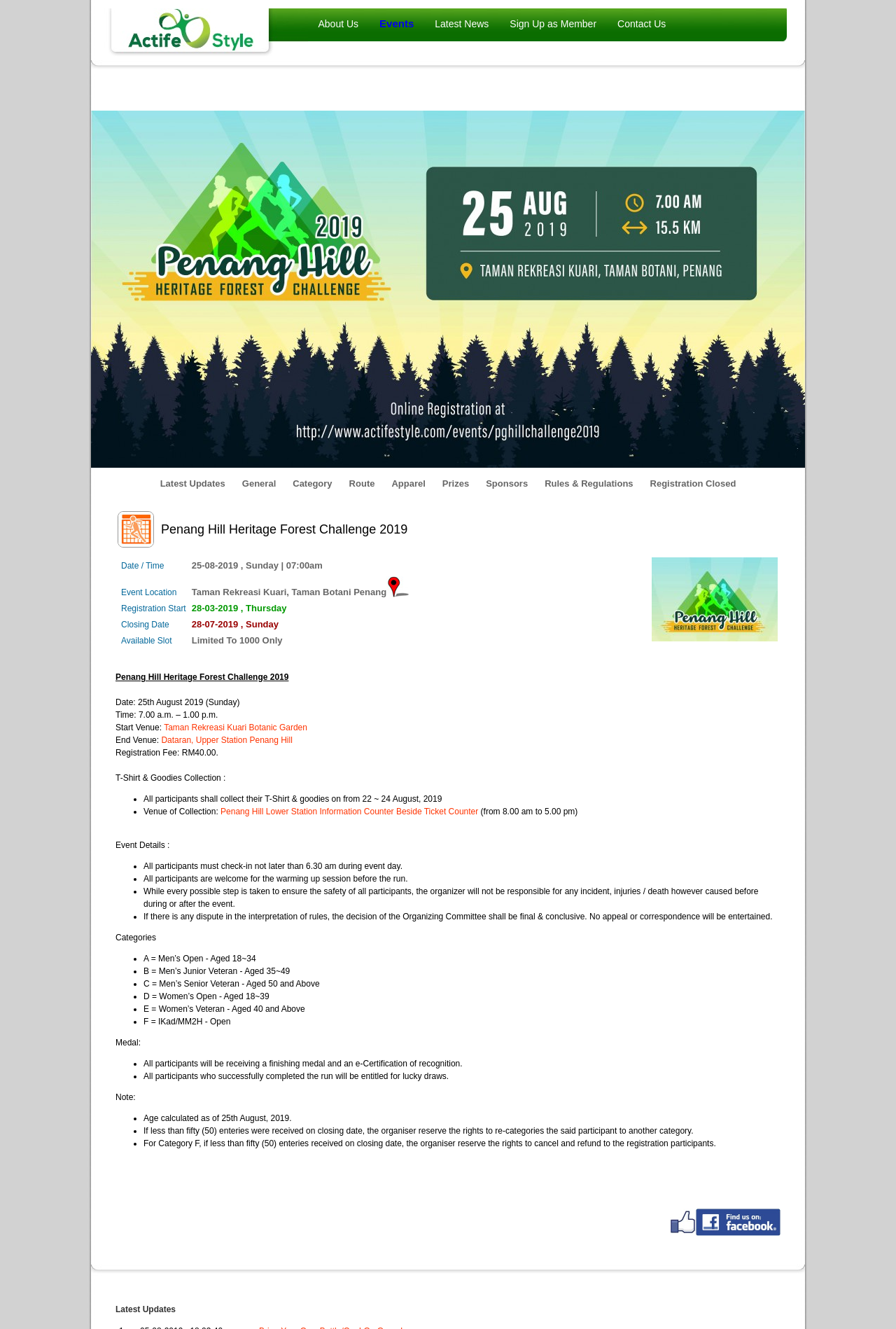Bounding box coordinates are to be given in the format (top-left x, top-left y, bottom-right x, bottom-right y). All values must be floating point numbers between 0 and 1. Provide the bounding box coordinate for the UI element described as: Rules & Regulations

[0.608, 0.36, 0.707, 0.368]